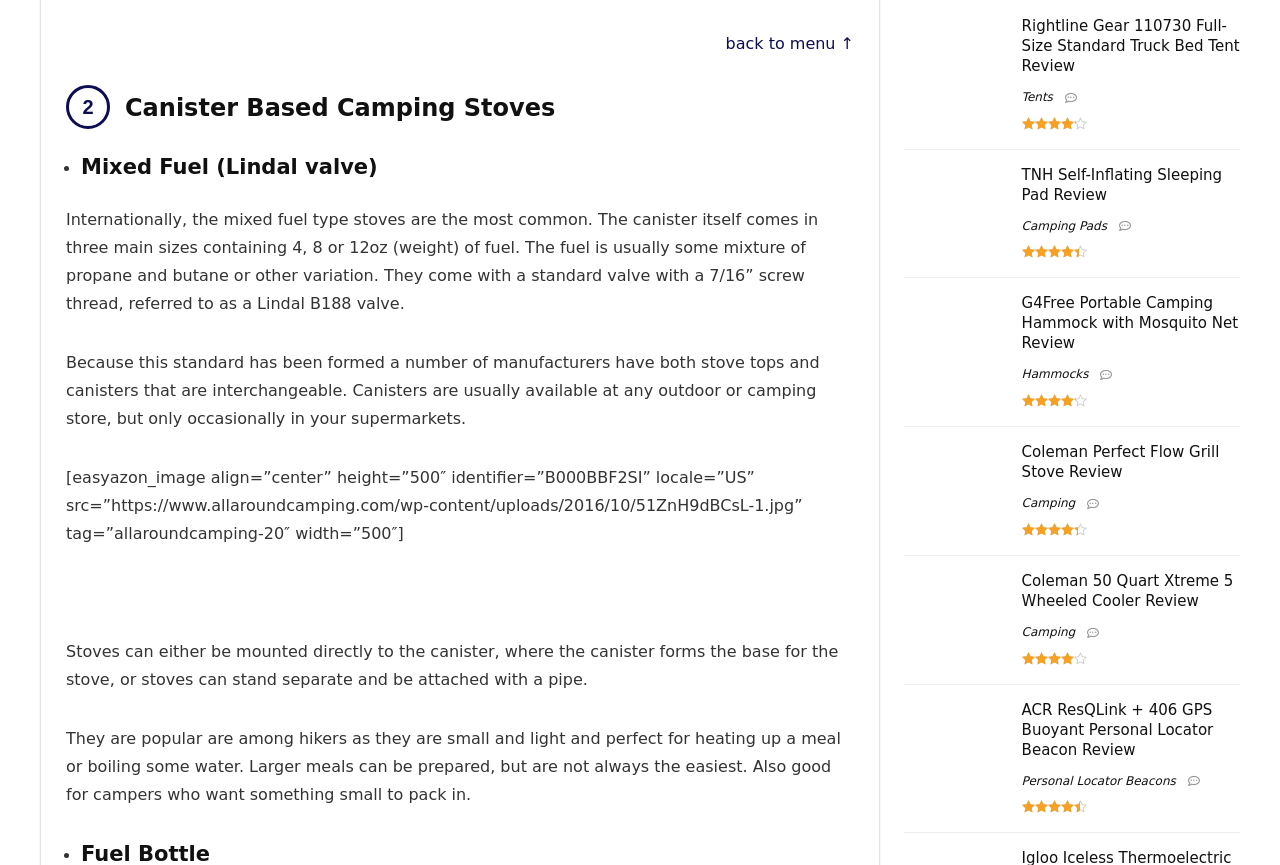Find the bounding box coordinates of the clickable area required to complete the following action: "Read the 'Canister Based Camping Stoves' heading".

[0.052, 0.067, 0.667, 0.142]